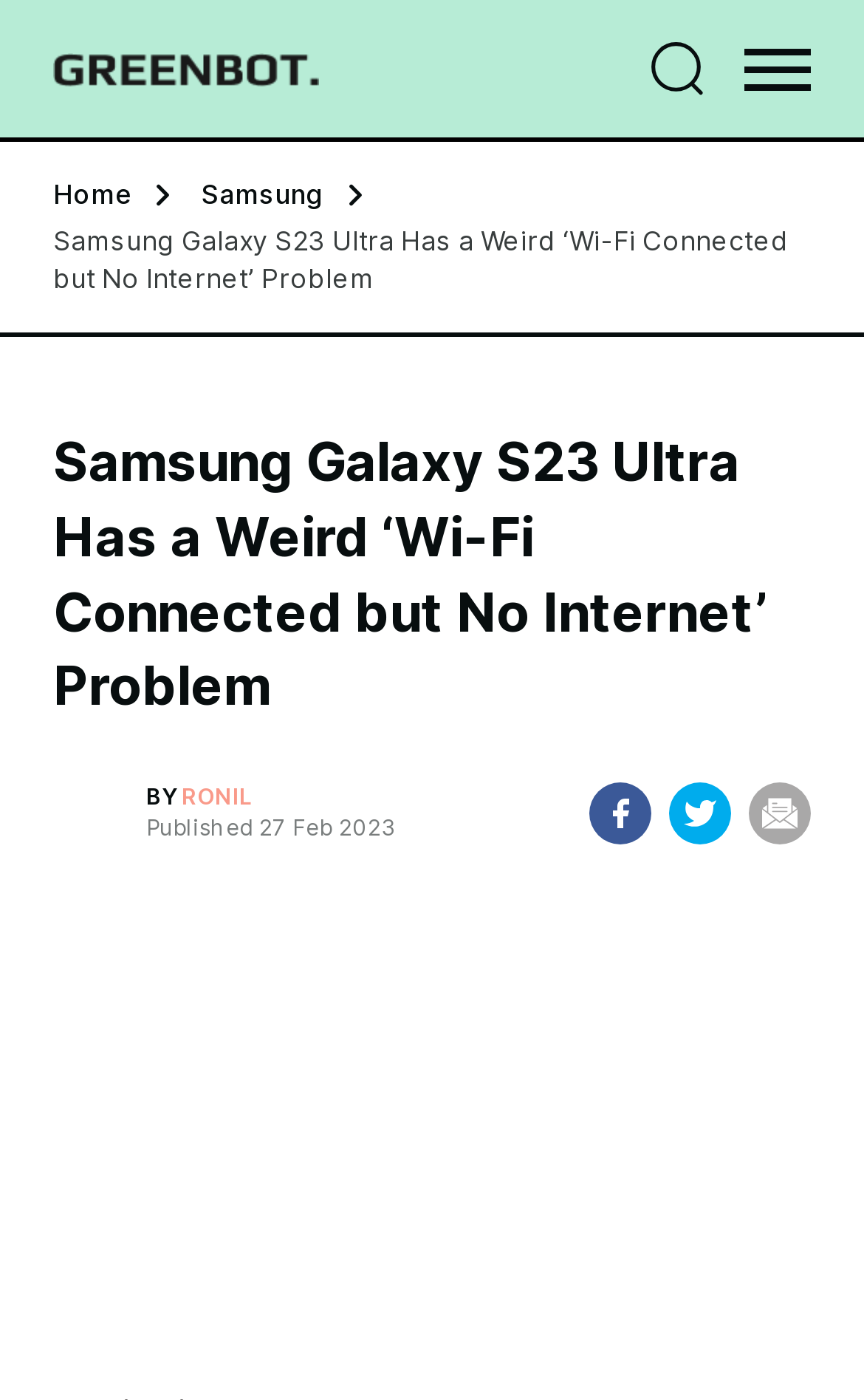How many social media sharing options are available?
Please provide a comprehensive answer based on the information in the image.

The number of social media sharing options can be found by looking at the links 'Share to Facebook', 'Share to Twitter', and the third sharing option which is not specified, all located at the bottom of the article.